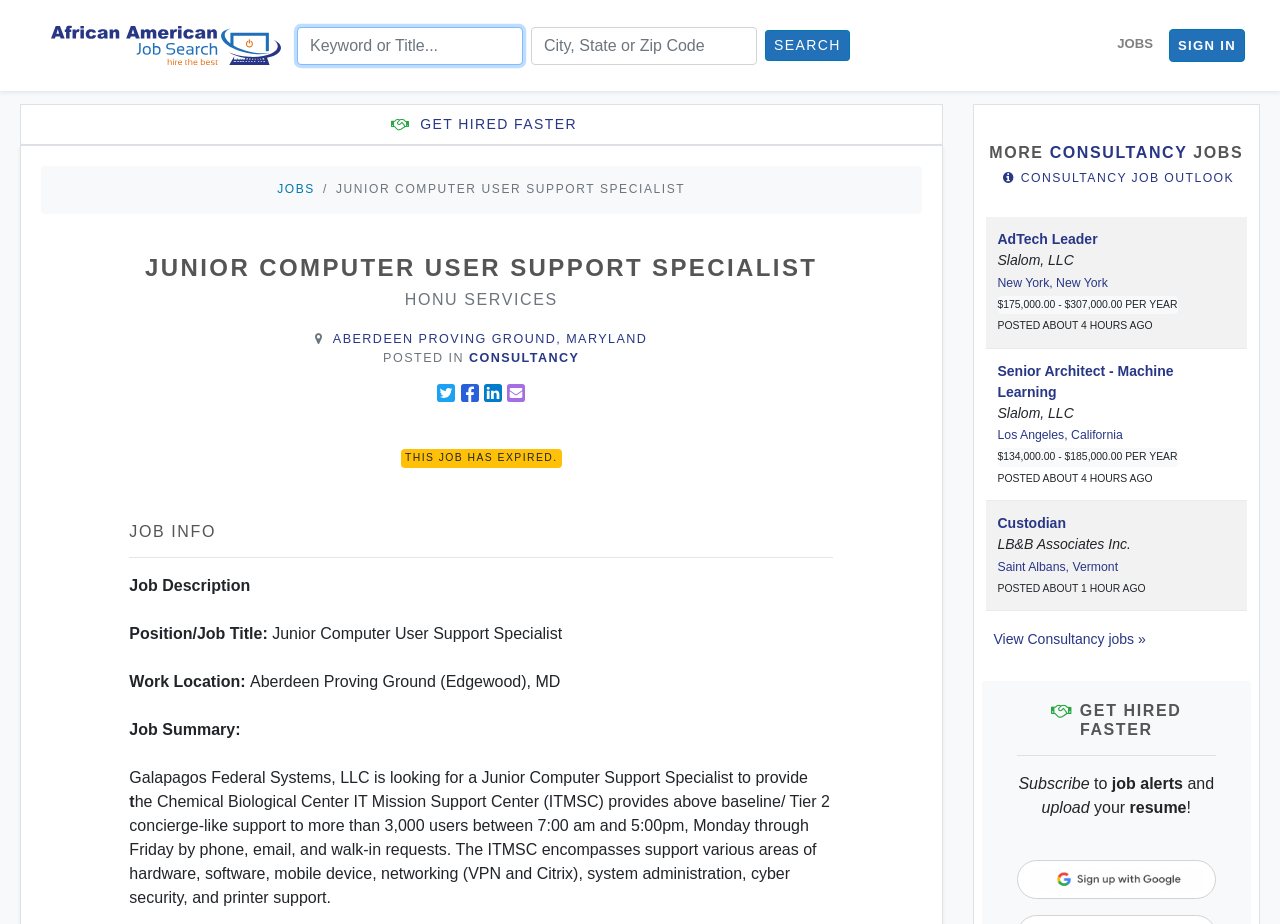Using the element description provided, determine the bounding box coordinates in the format (top-left x, top-left y, bottom-right x, bottom-right y). Ensure that all values are floating point numbers between 0 and 1. Element description: parent_node: {} title="Code Block"

None